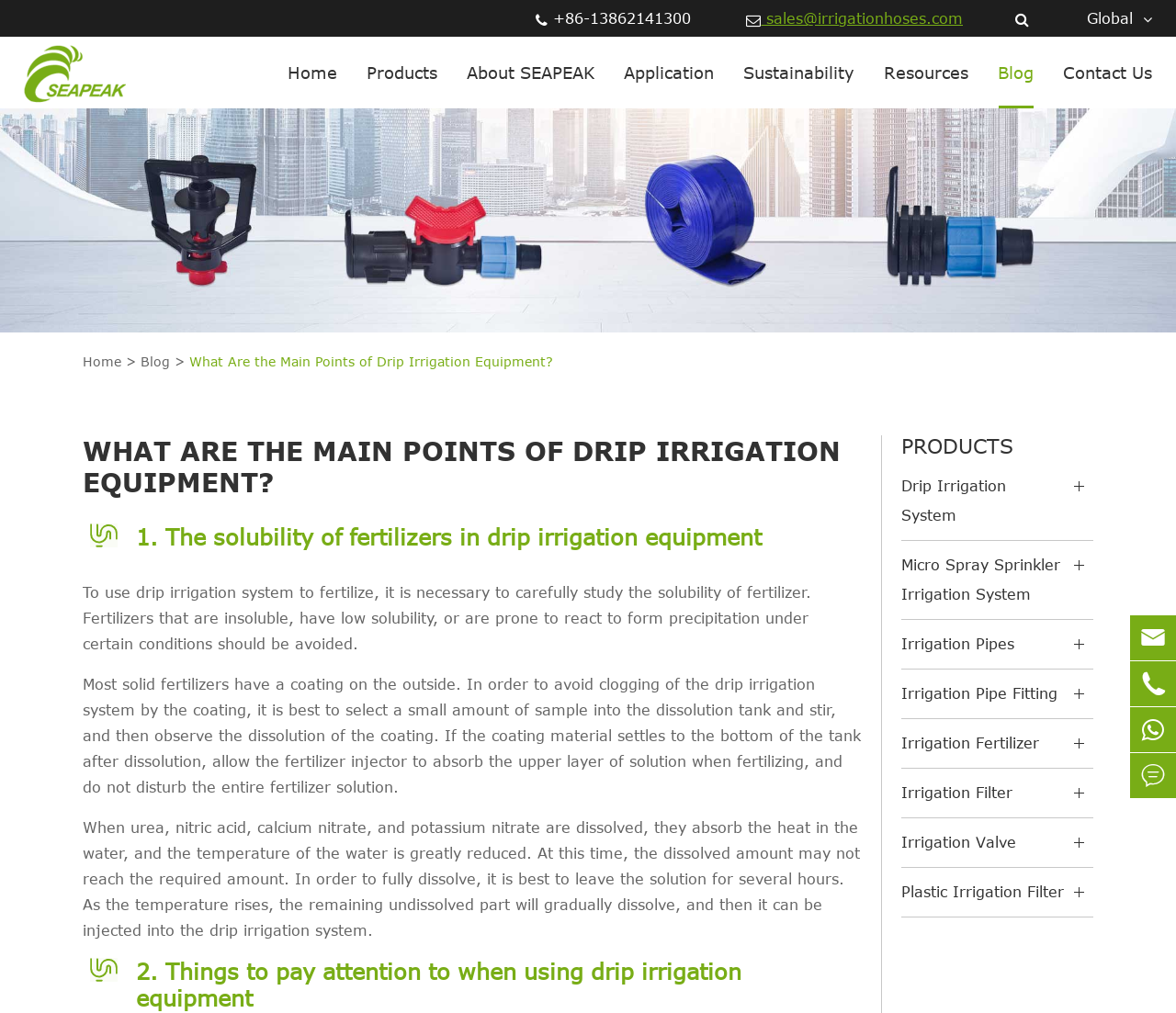Please locate the bounding box coordinates for the element that should be clicked to achieve the following instruction: "View products". Ensure the coordinates are given as four float numbers between 0 and 1, i.e., [left, top, right, bottom].

[0.766, 0.43, 0.93, 0.45]